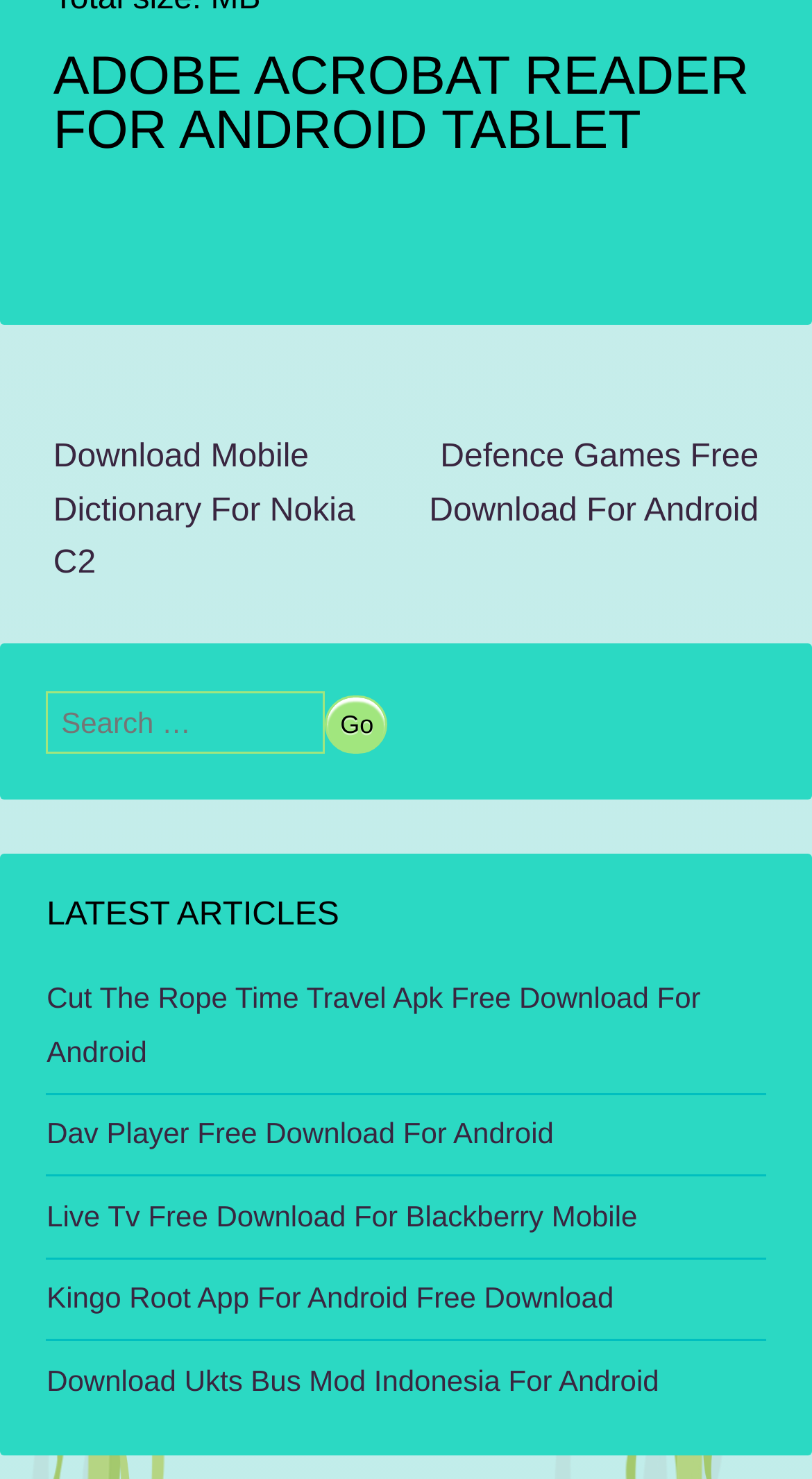Can you pinpoint the bounding box coordinates for the clickable element required for this instruction: "Go to Defence Games Free Download For Android"? The coordinates should be four float numbers between 0 and 1, i.e., [left, top, right, bottom].

[0.528, 0.297, 0.934, 0.357]